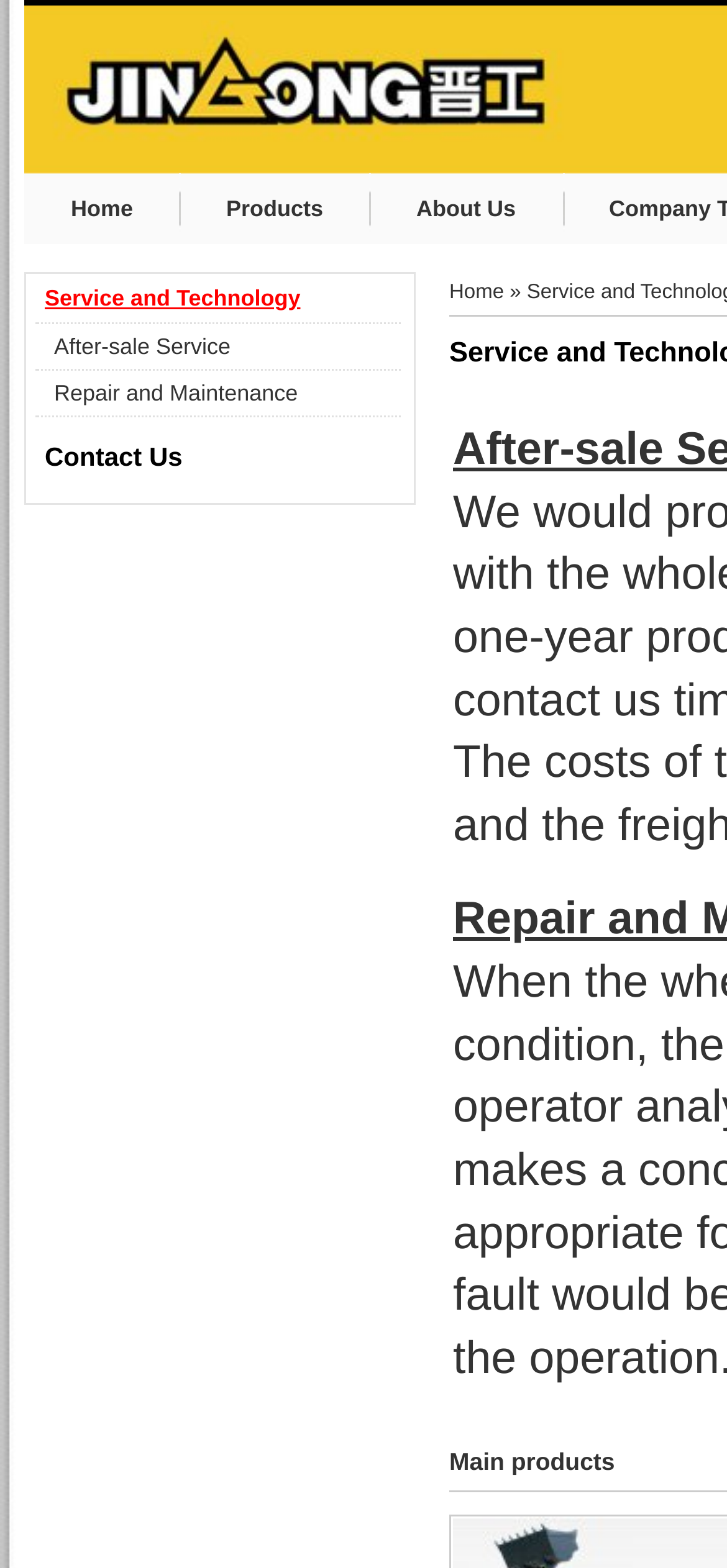Using the description: "Home", determine the UI element's bounding box coordinates. Ensure the coordinates are in the format of four float numbers between 0 and 1, i.e., [left, top, right, bottom].

[0.033, 0.125, 0.247, 0.141]